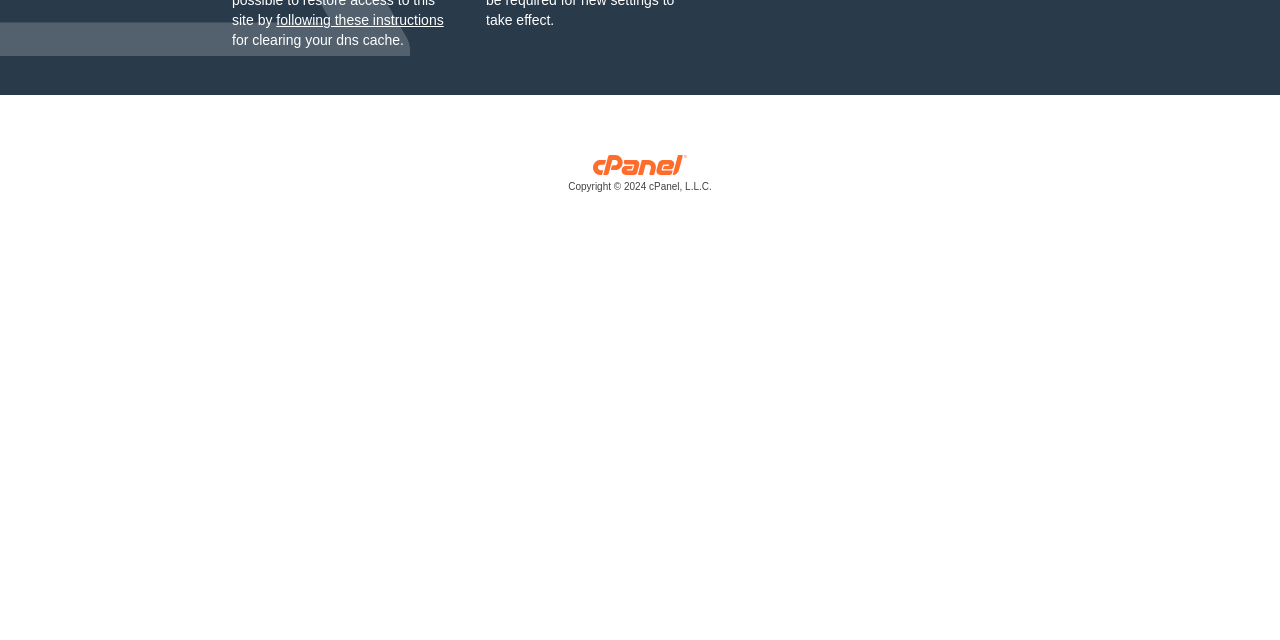From the given element description: "following these instructions", find the bounding box for the UI element. Provide the coordinates as four float numbers between 0 and 1, in the order [left, top, right, bottom].

[0.216, 0.019, 0.347, 0.044]